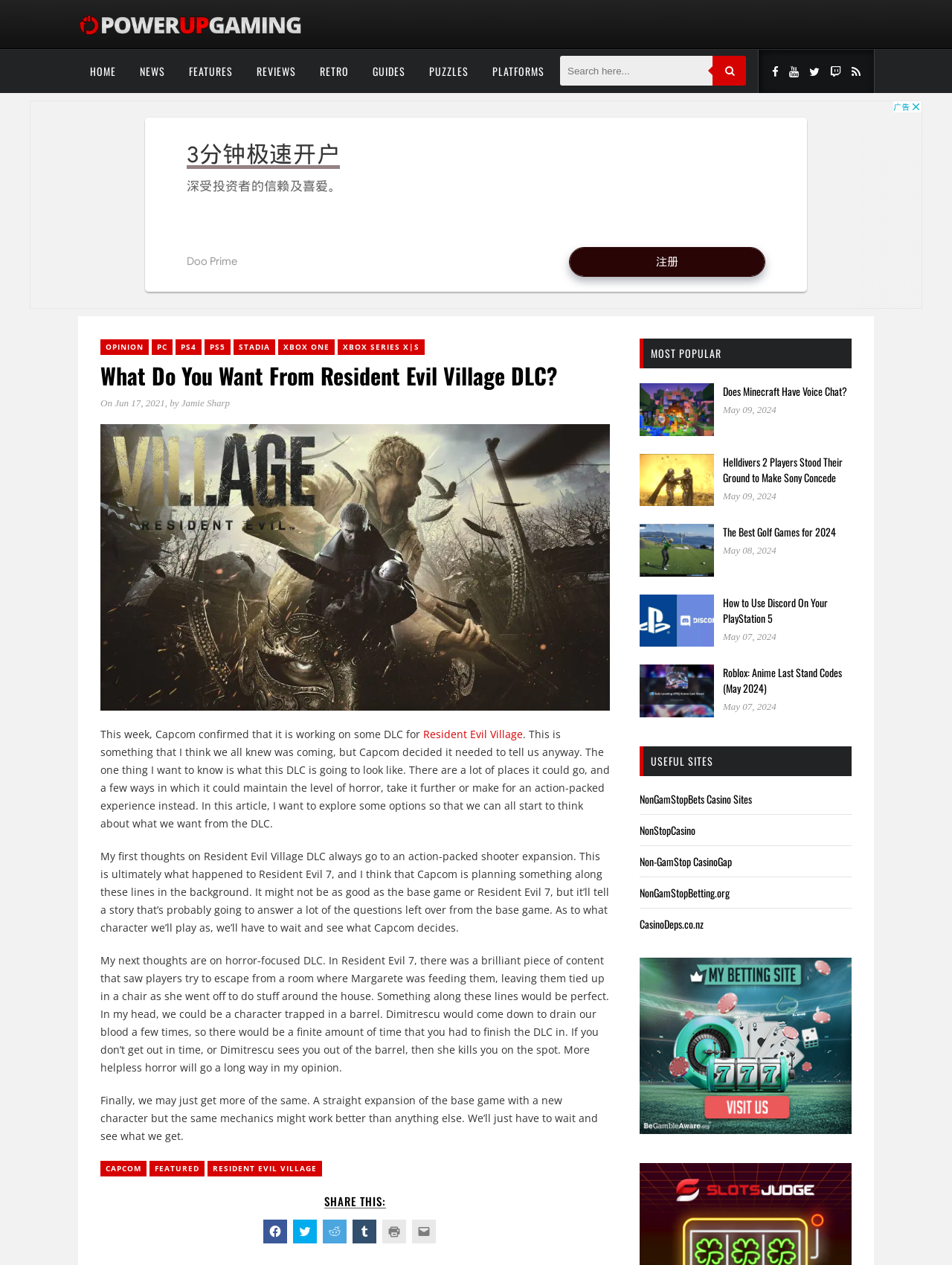Based on the element description "alt="Best Golf Games 2024"", predict the bounding box coordinates of the UI element.

[0.672, 0.446, 0.75, 0.458]